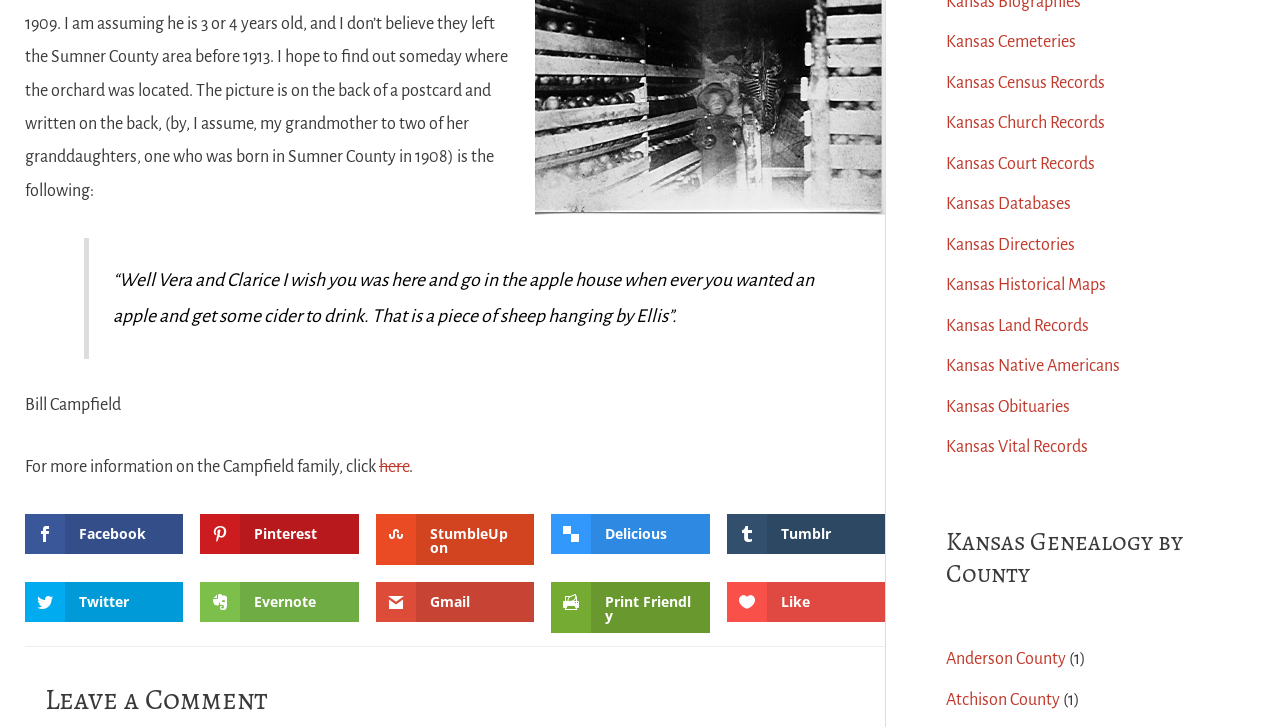Using the provided element description "Kansas Land Records", determine the bounding box coordinates of the UI element.

[0.739, 0.436, 0.851, 0.461]